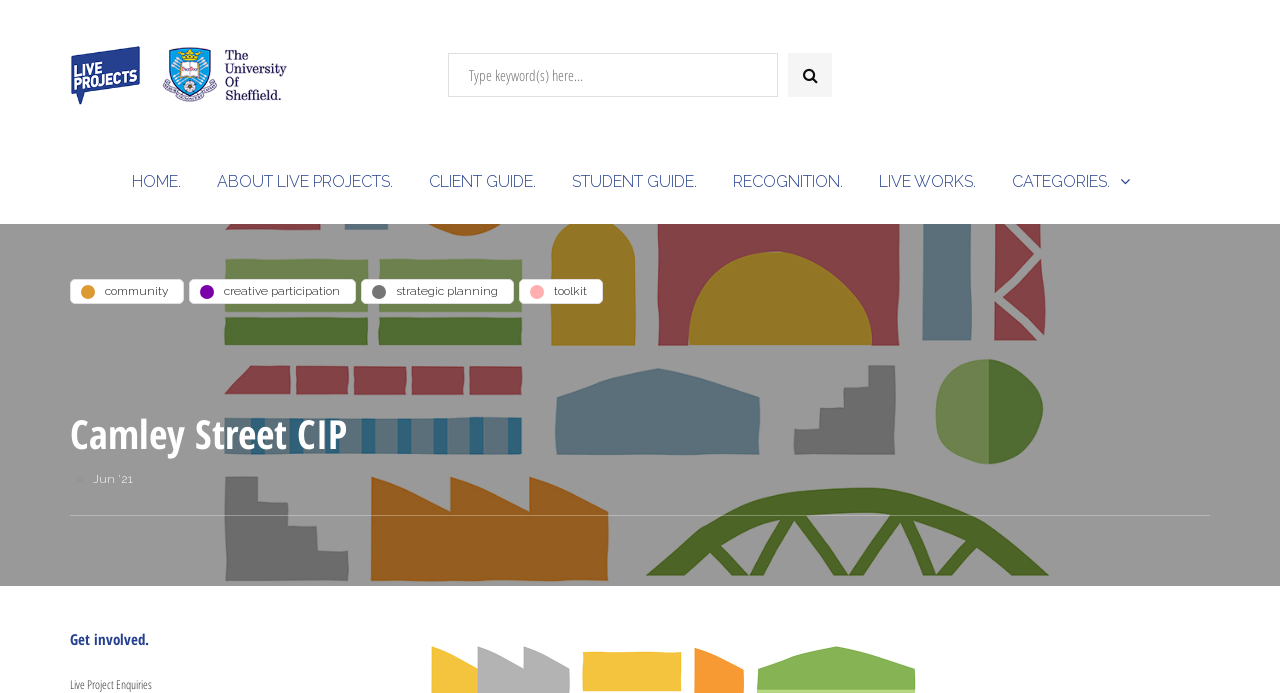Please predict the bounding box coordinates of the element's region where a click is necessary to complete the following instruction: "Search for something". The coordinates should be represented by four float numbers between 0 and 1, i.e., [left, top, right, bottom].

[0.35, 0.076, 0.608, 0.14]